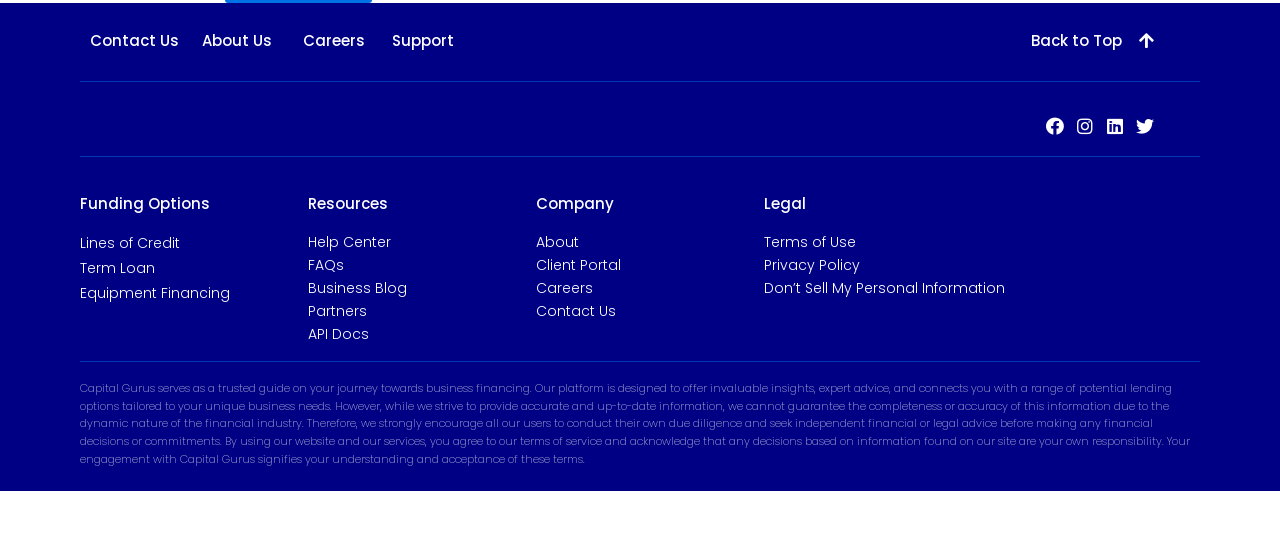Use one word or a short phrase to answer the question provided: 
What is the 'Resources' section for?

Help Center, FAQs, Business Blog